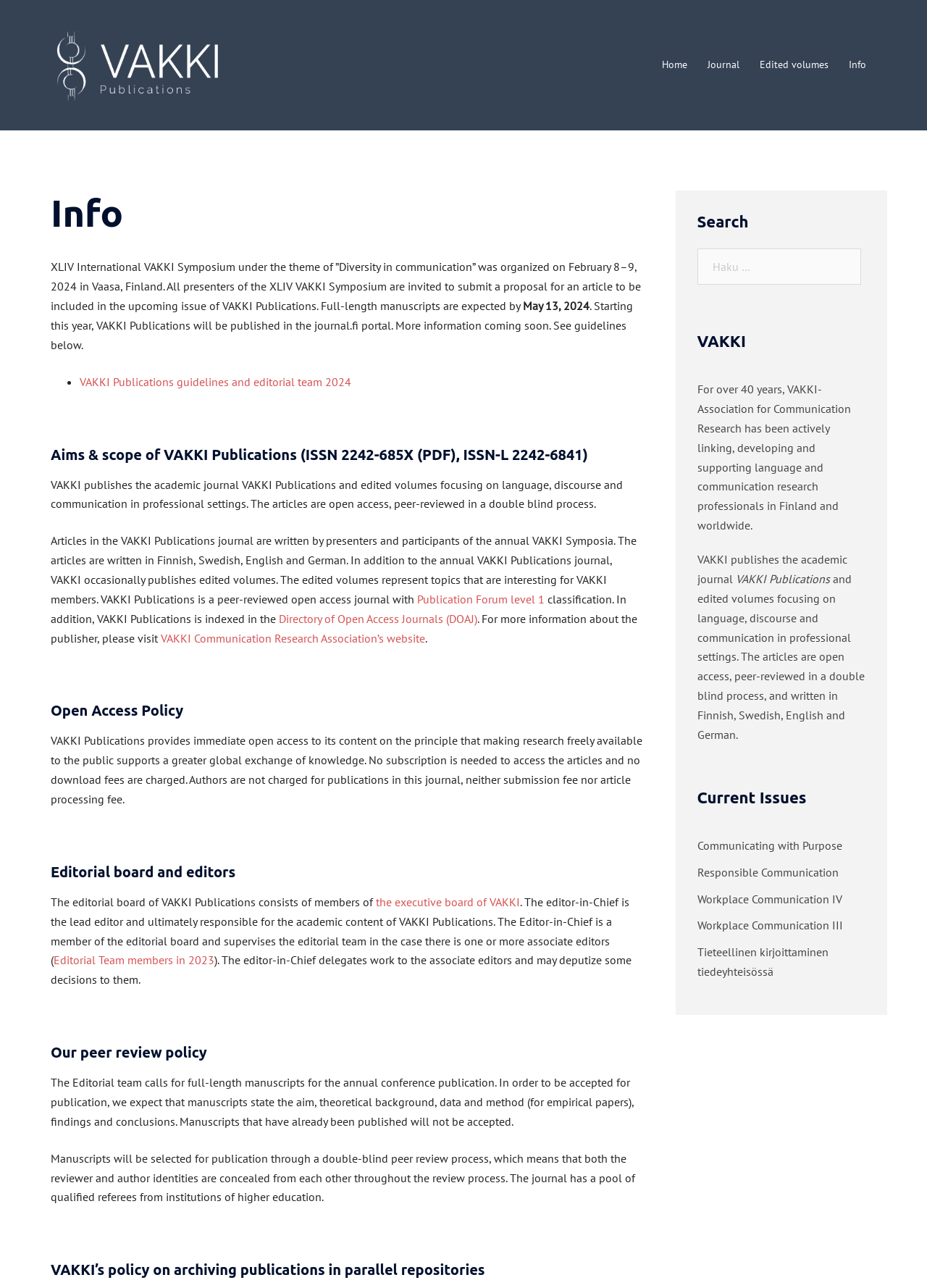Provide a brief response to the question using a single word or phrase: 
What is the language of the articles in VAKKI Publications?

Finnish, Swedish, English, and German